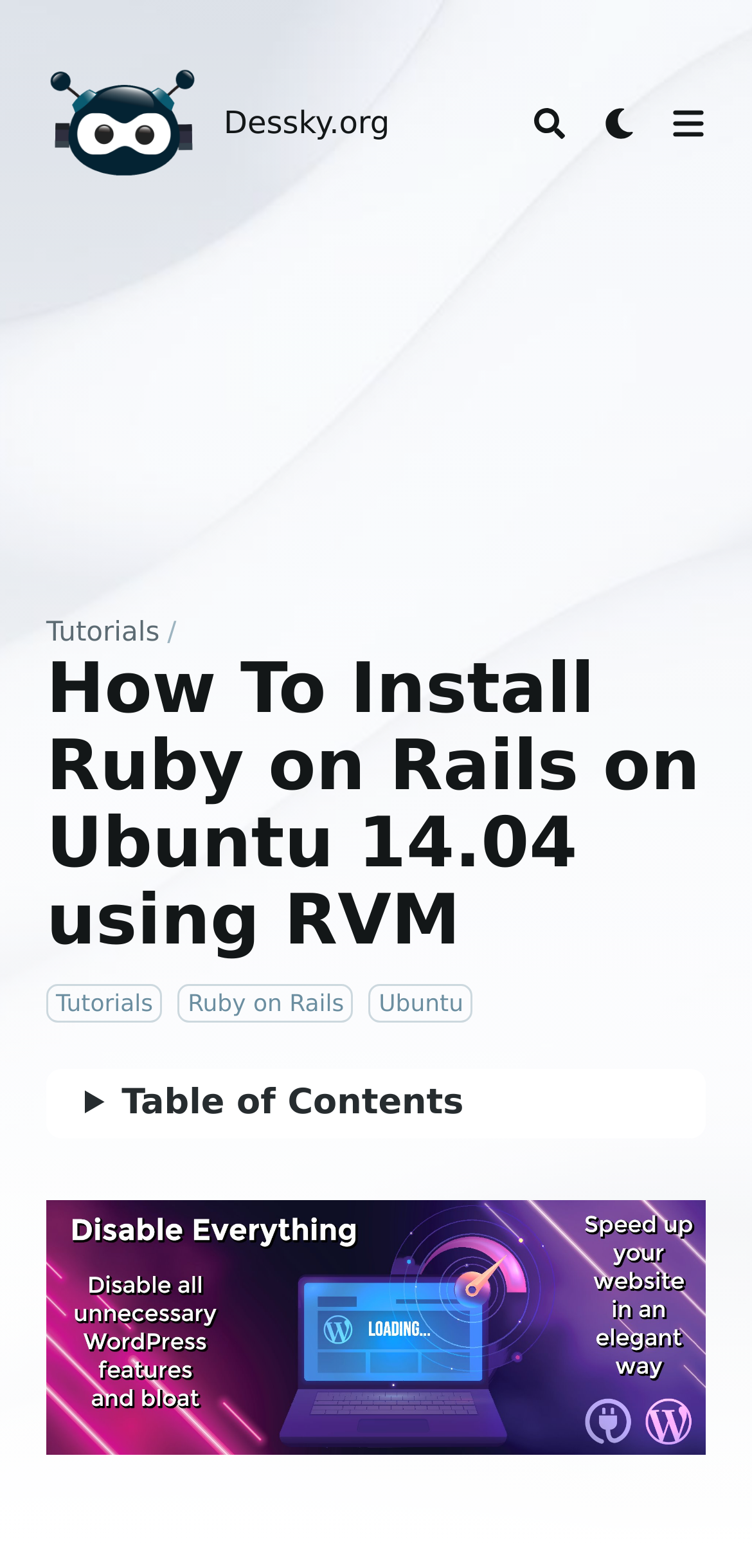Is the table of contents expanded?
Please describe in detail the information shown in the image to answer the question.

The table of contents is not expanded, as indicated by the 'expanded: False' attribute of the DisclosureTriangle element with the text 'Table of Contents'.